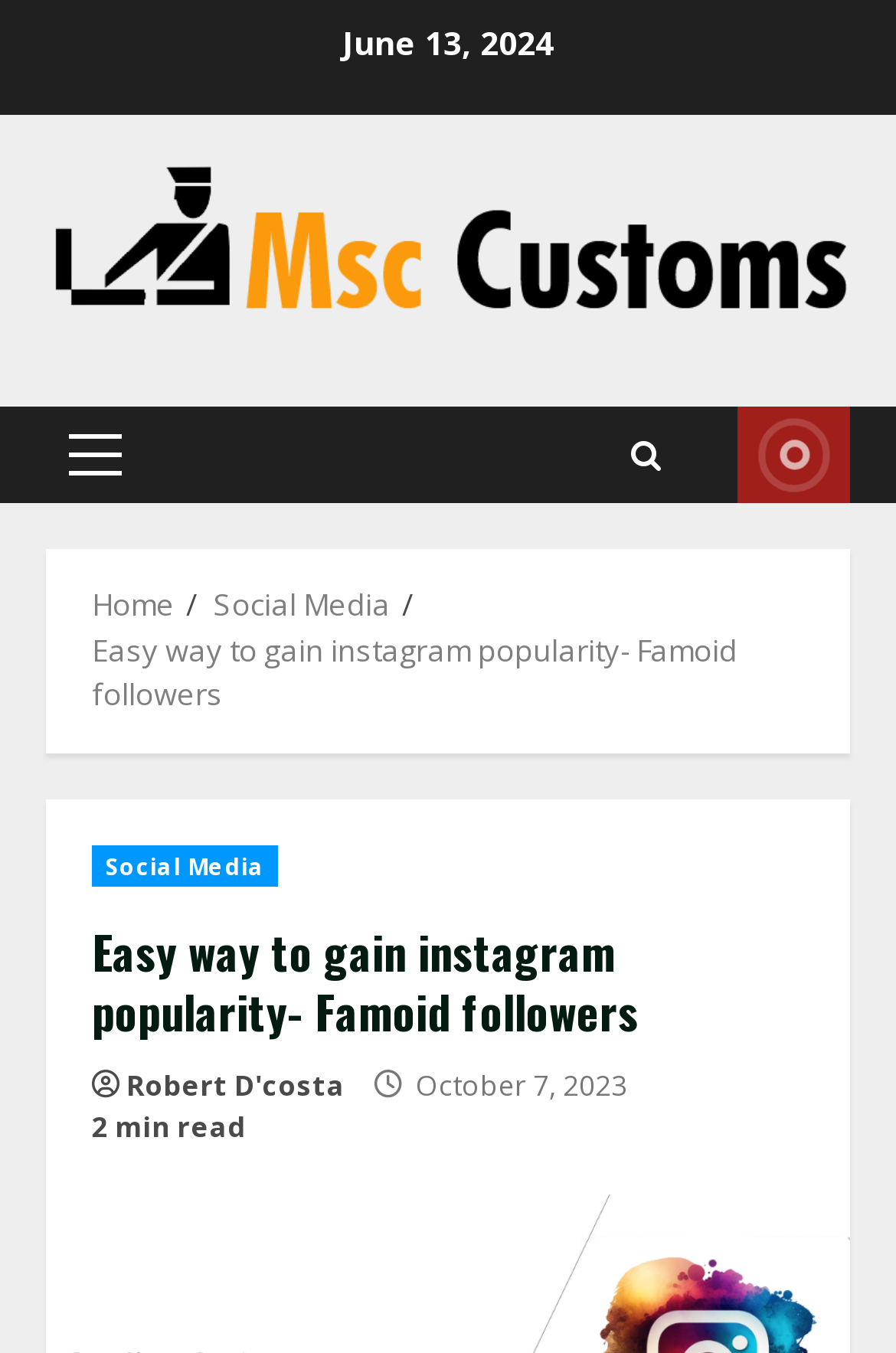Respond with a single word or phrase to the following question: What is the category of the article?

Social Media